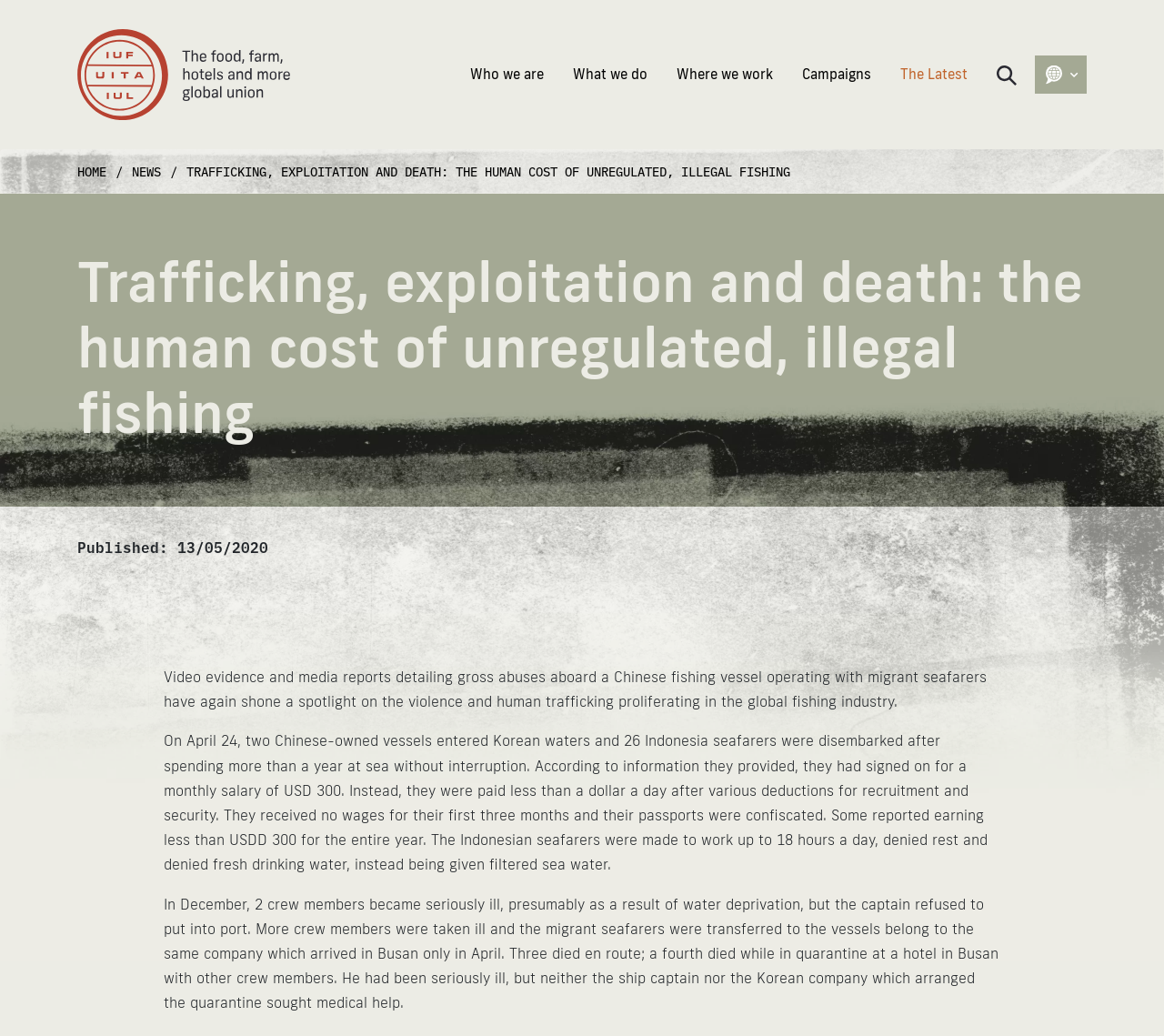Given the description Home, predict the bounding box coordinates of the UI element. Ensure the coordinates are in the format (top-left x, top-left y, bottom-right x, bottom-right y) and all values are between 0 and 1.

[0.066, 0.156, 0.091, 0.174]